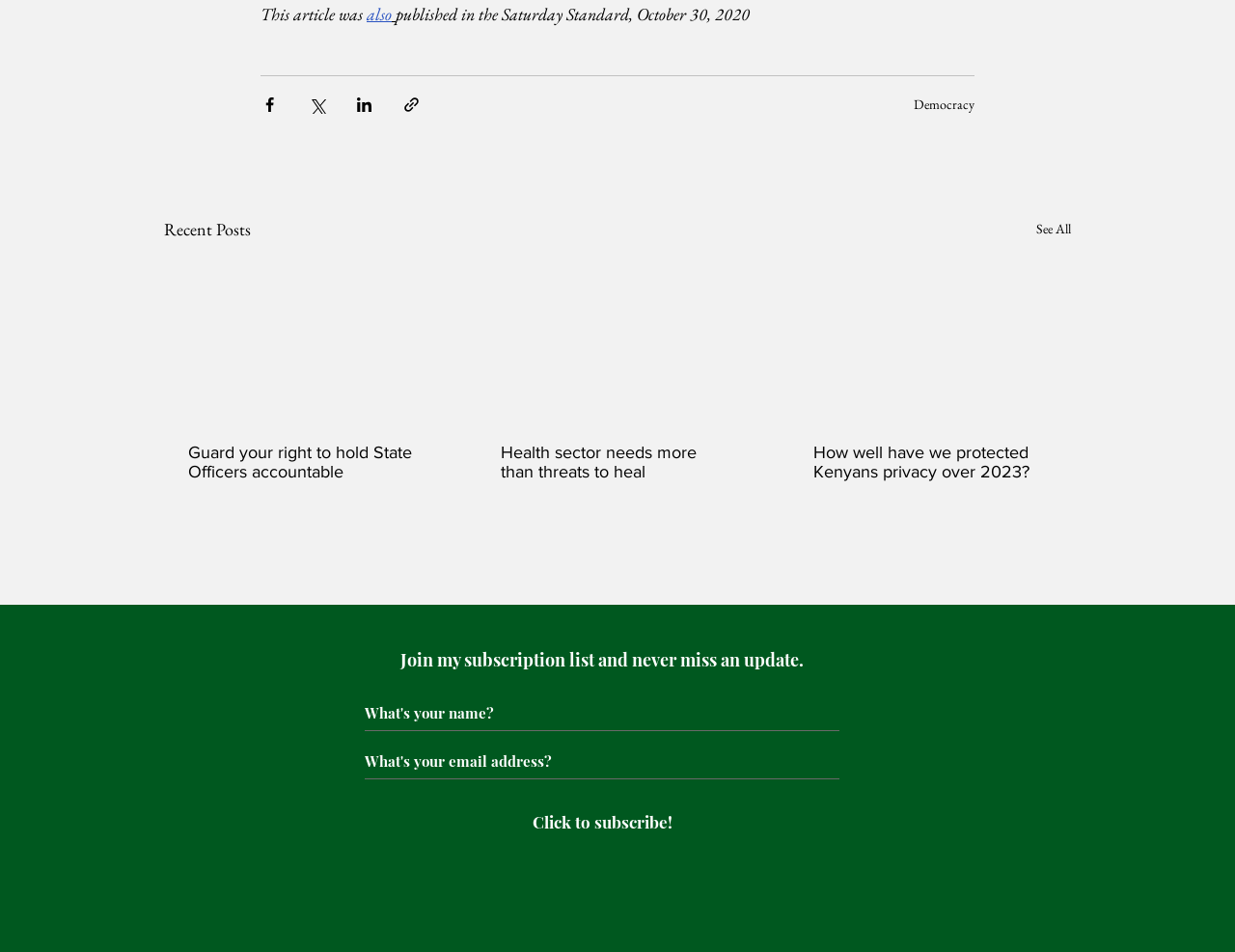Determine the bounding box coordinates of the area to click in order to meet this instruction: "Share via Facebook".

[0.211, 0.1, 0.226, 0.12]